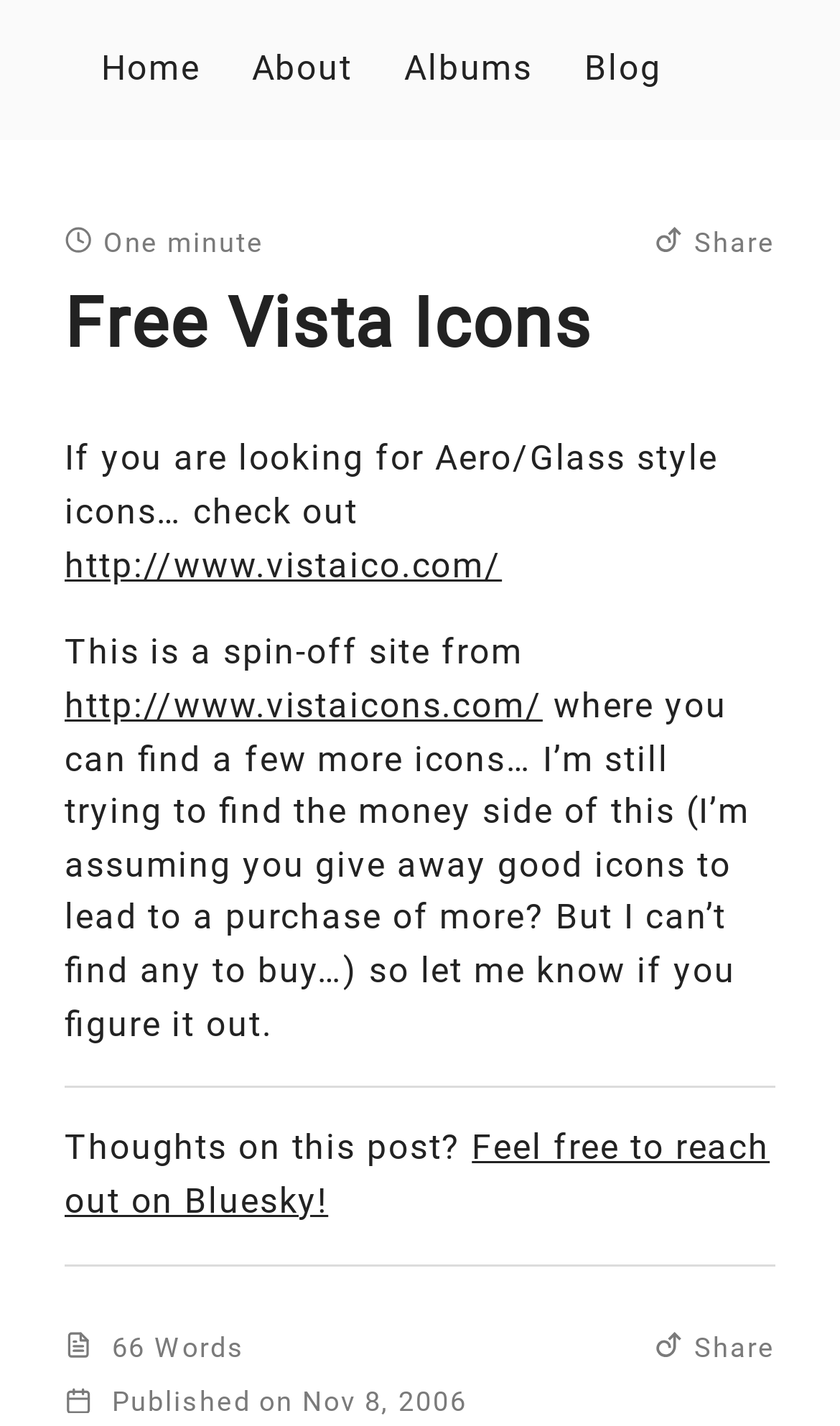Offer a detailed account of what is visible on the webpage.

The webpage is titled "Free Vista Icons :: Duncan Mackenzie" and has a navigation menu at the top with four links: "Home", "About", "Albums", and "Blog". Below the navigation menu, there is an image and a text "One minute" on the left side, and a "Share" link with an image on the right side.

The main content of the webpage is an article with a heading "Free Vista Icons" and a link with the same text. Below the heading, there is a paragraph of text that describes the purpose of the webpage, mentioning Aero/Glass style icons and providing a link to another website. The text also mentions that the webpage is a spin-off from another site and provides a link to that site as well.

Further down, there is a separator line, followed by a text "Thoughts on this post?" and a link to reach out on Bluesky. Another separator line is below, followed by an image, a text "66 Words", and a "Share" link with an image.

At the bottom of the webpage, there is an image, a text "Published", and a timestamp "Nov 8, 2006, 6:46 PM UTC".